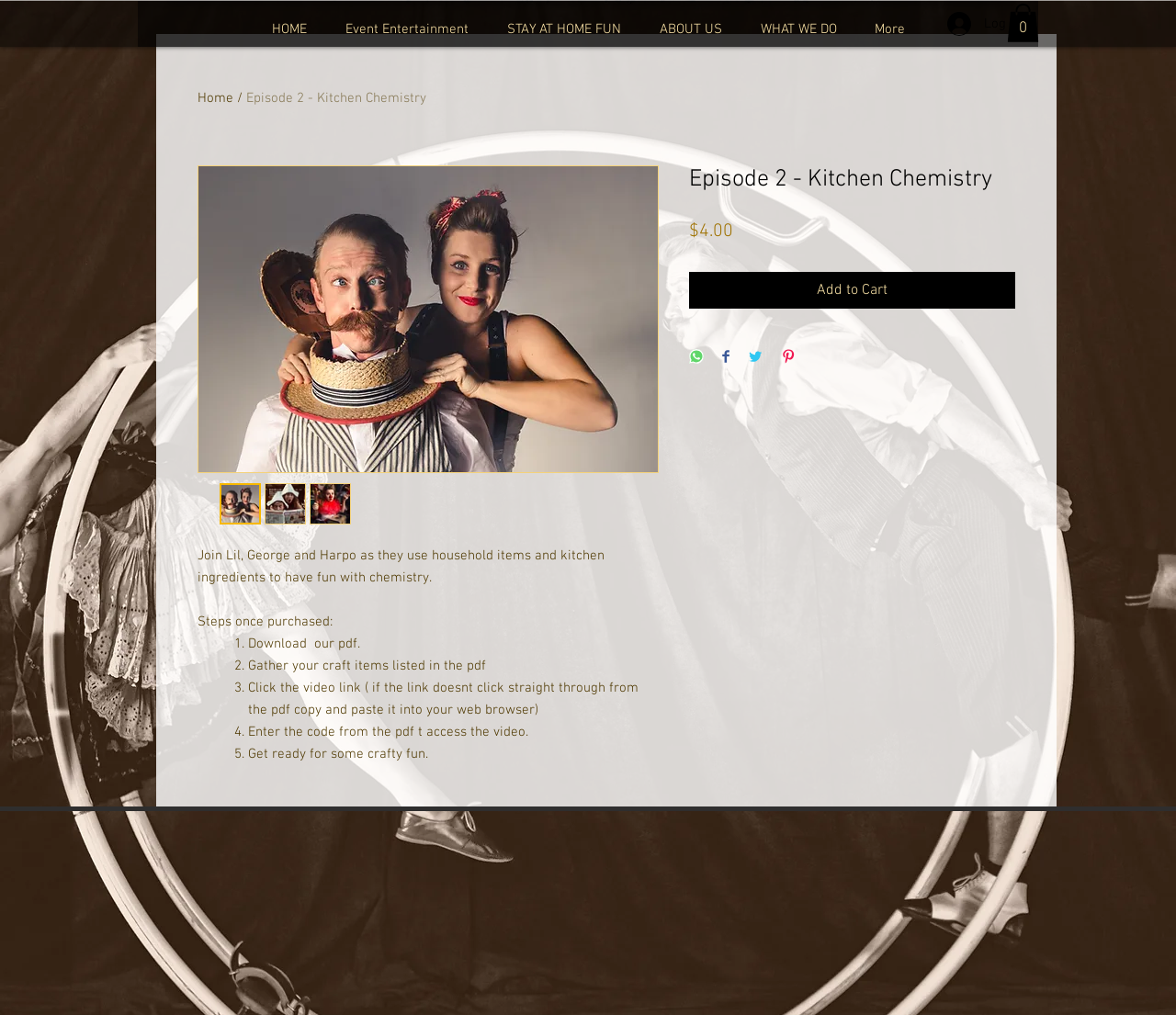How much does the episode cost?
Using the image, provide a concise answer in one word or a short phrase.

$4.00